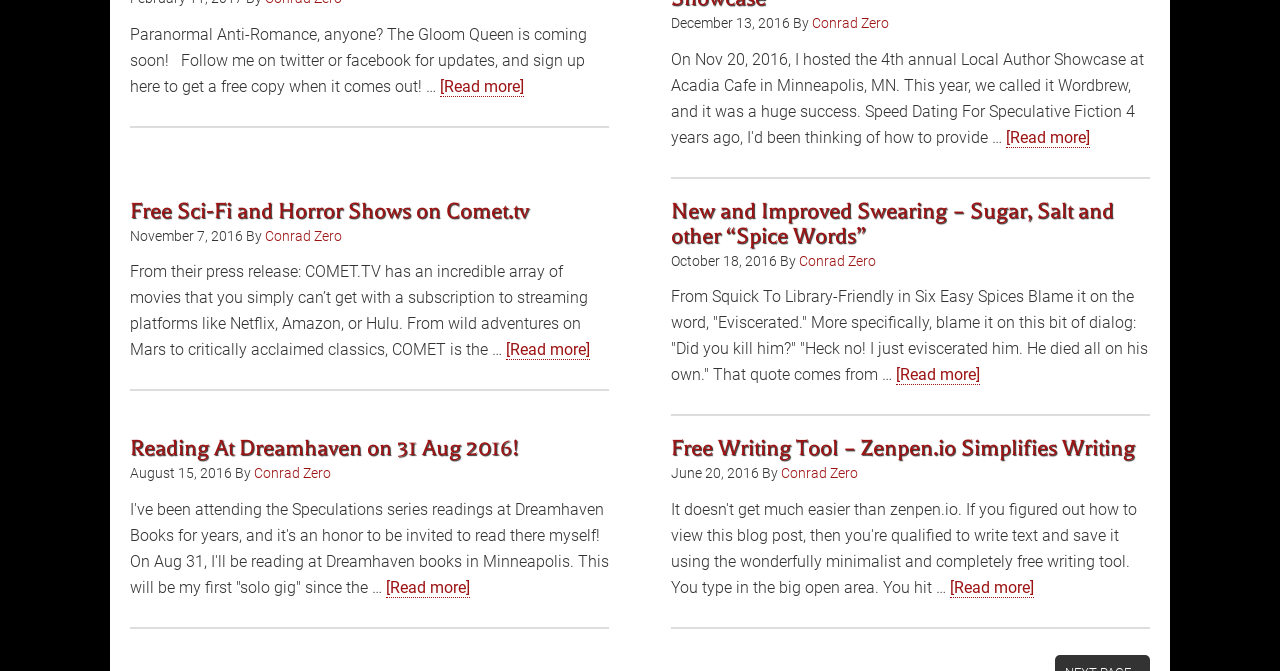Please give the bounding box coordinates of the area that should be clicked to fulfill the following instruction: "Read more about New and Improved Swearing – Sugar, Salt and other “Spice Words”". The coordinates should be in the format of four float numbers from 0 to 1, i.e., [left, top, right, bottom].

[0.395, 0.507, 0.461, 0.537]